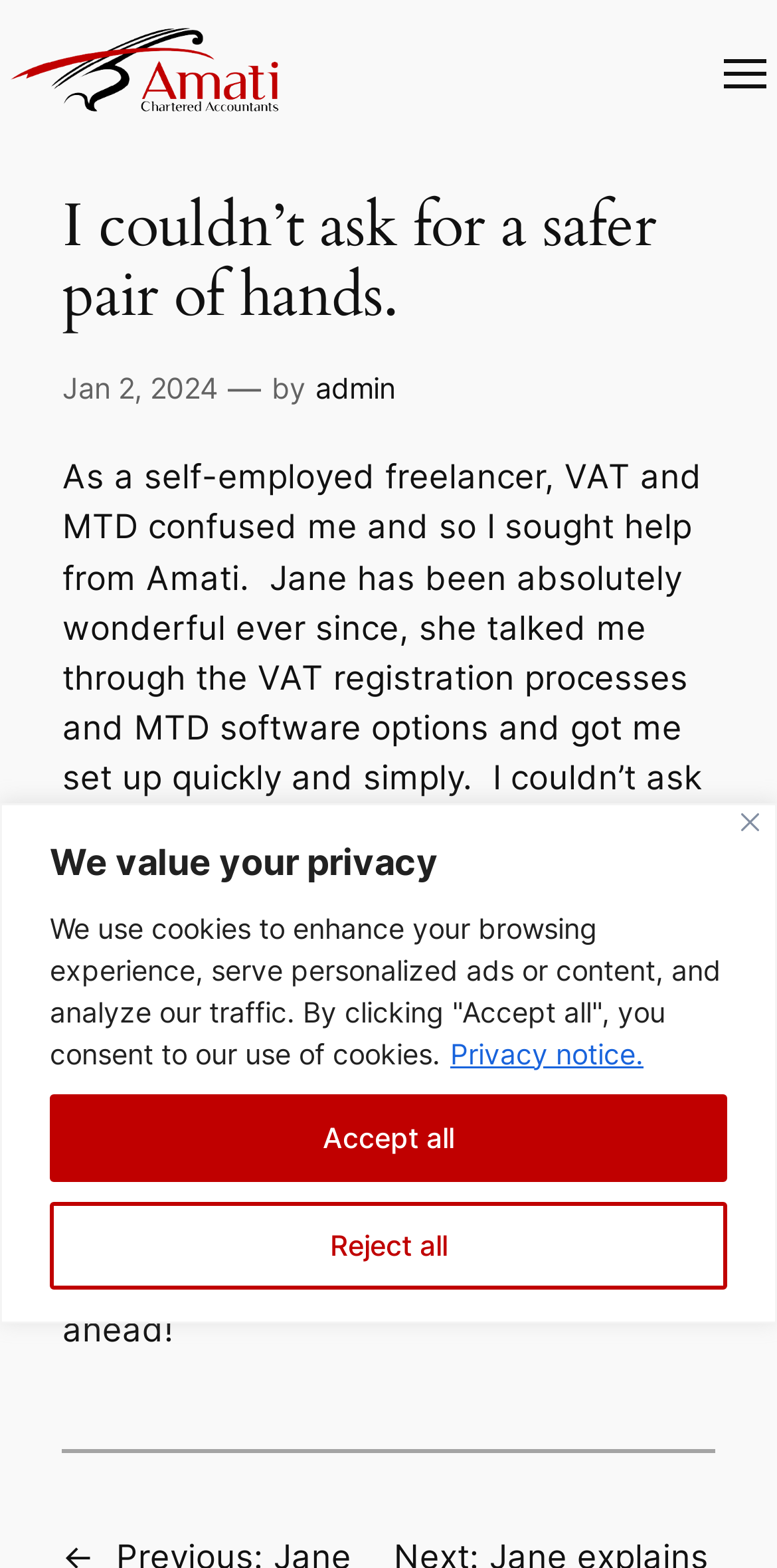What is the tone of the testimonial?
From the details in the image, provide a complete and detailed answer to the question.

I found the answer by reading the testimonial text, which uses phrases such as 'I couldn’t ask for a safer pair of hands' and 'absolutely wonderful' to describe the experience with Amati, indicating a positive tone.